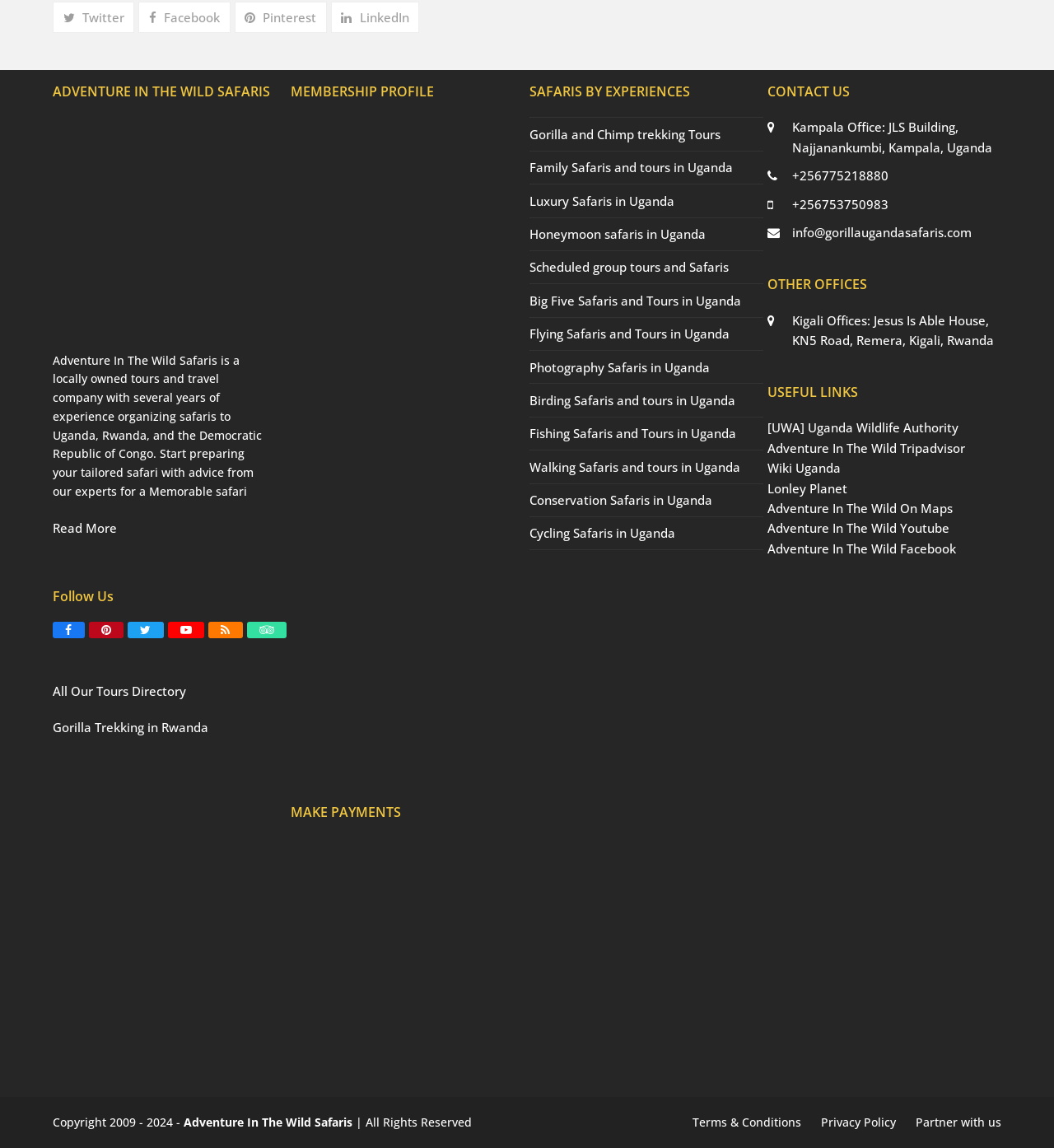Show me the bounding box coordinates of the clickable region to achieve the task as per the instruction: "Read the news posted on '2023-12-21'".

None